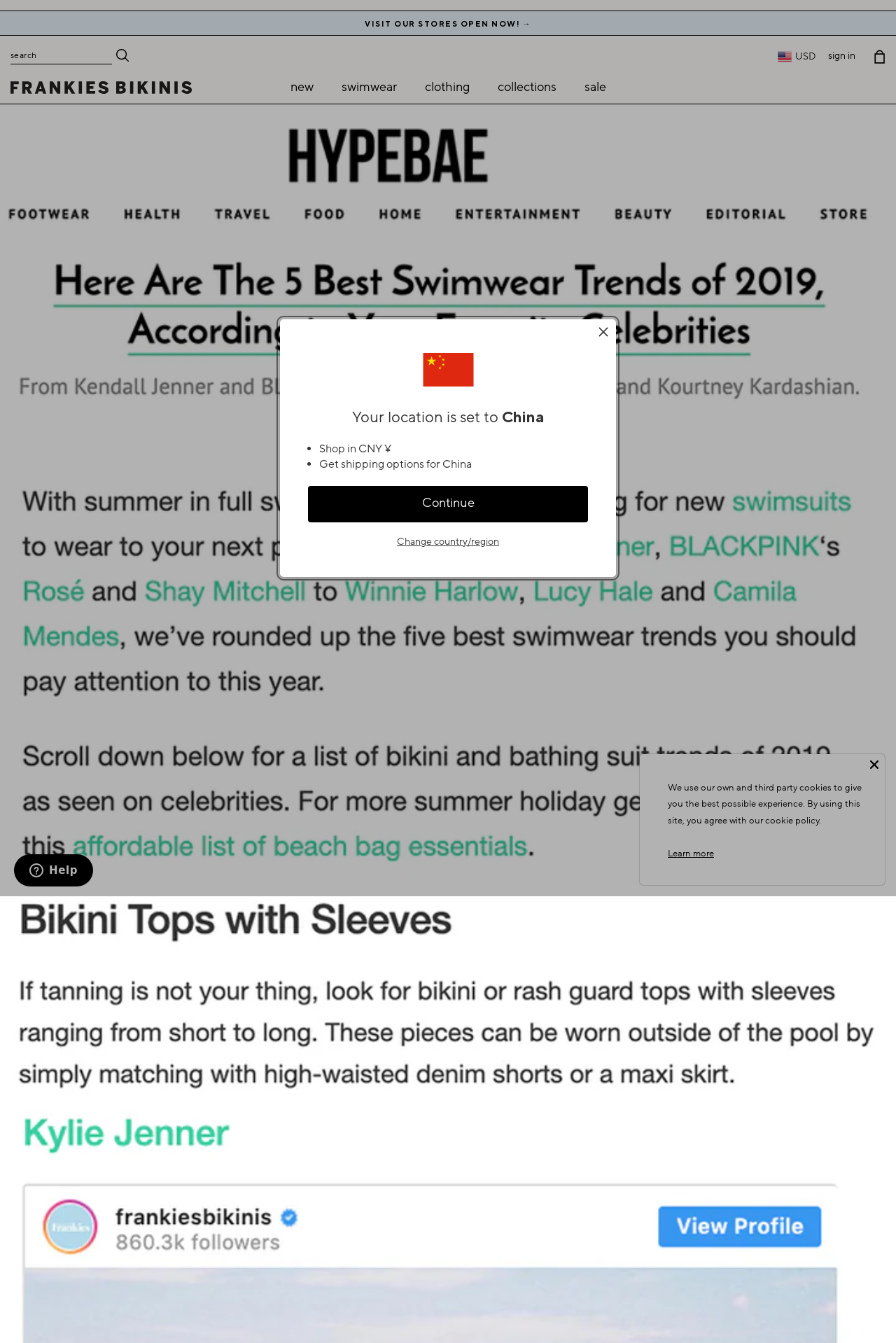What is the purpose of the search bar?
Your answer should be a single word or phrase derived from the screenshot.

To search for products